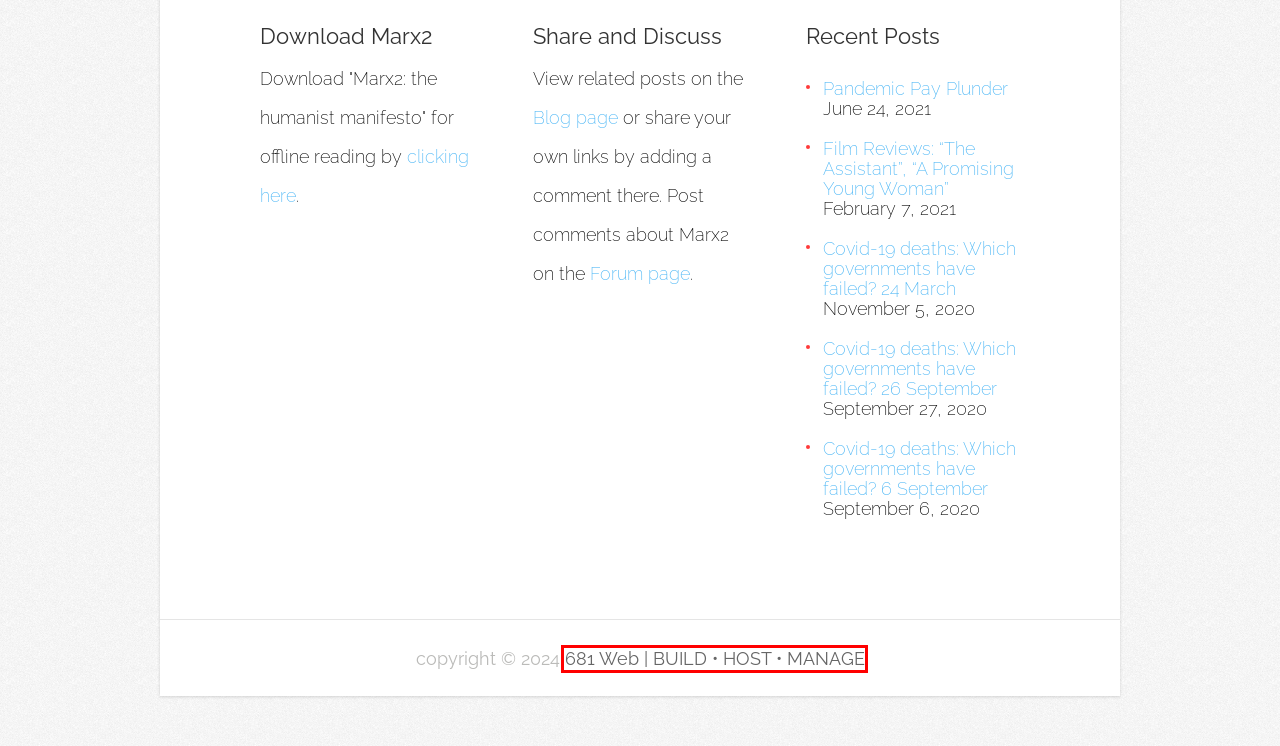Analyze the given webpage screenshot and identify the UI element within the red bounding box. Select the webpage description that best matches what you expect the new webpage to look like after clicking the element. Here are the candidates:
A. Pandemic Pay Plunder | Marx2
B. 681 Web | Premium website development hosting and maintenance
C. Covid-19 deaths: Which governments have failed? 24 March | Marx2
D. Indigenous economy | Marx2
E. Covid-19 deaths: Which governments have failed? 26 September | Marx2
F. Marx2 | Marx updated for sustainable economics, feminism and ecology
G. Covid-19 deaths: Which governments have failed? 6 September | Marx2
H. Film Reviews: “The Assistant”, “A Promising Young Woman” | Marx2

B